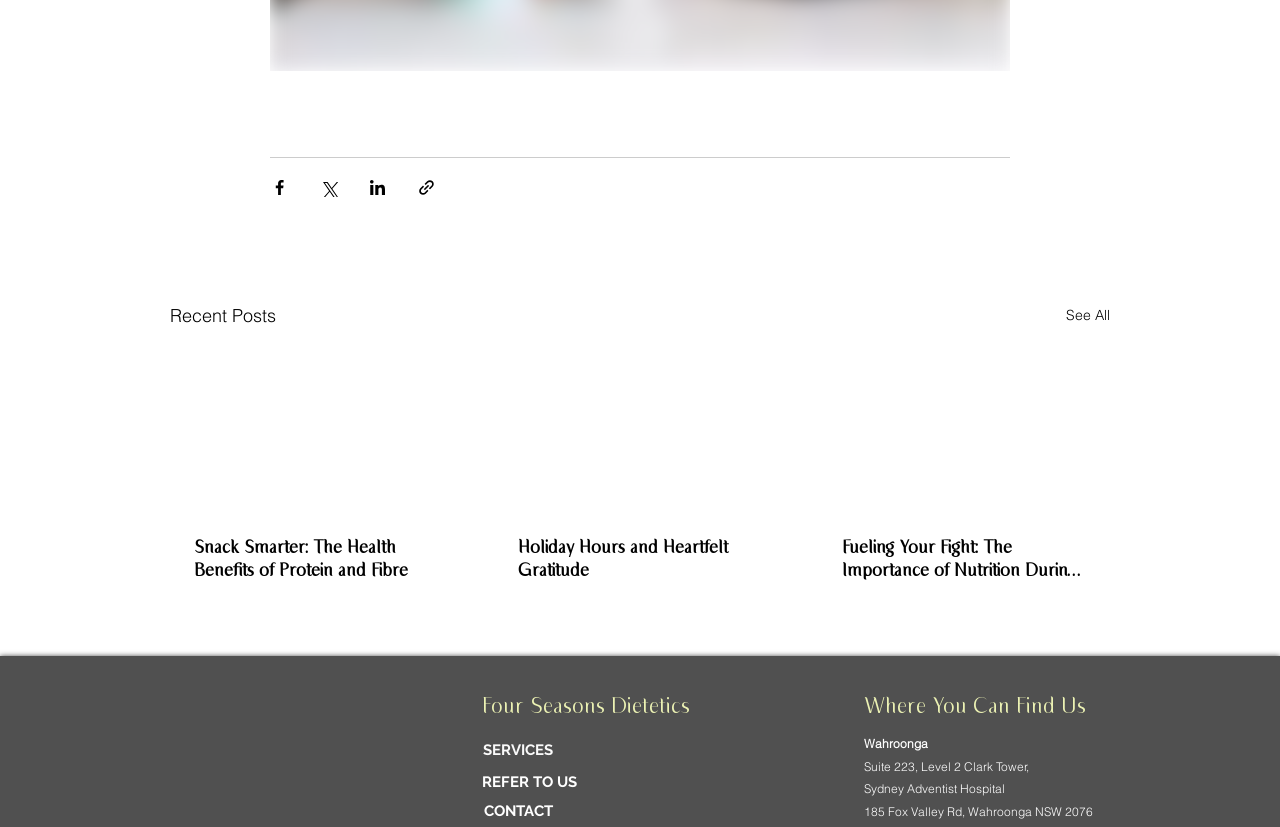How many articles are displayed on the webpage?
Using the visual information, reply with a single word or short phrase.

3